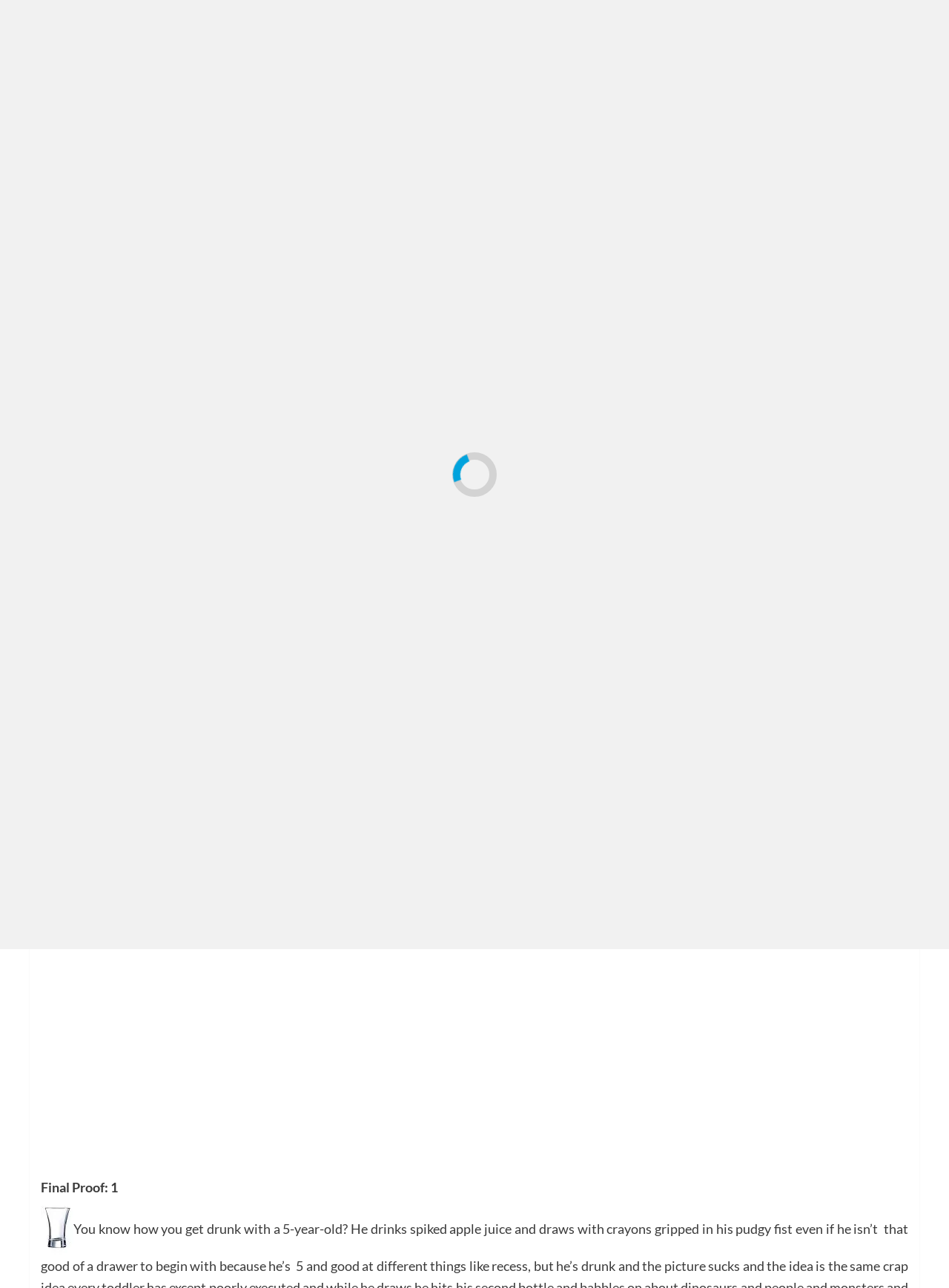Extract the primary headline from the webpage and present its text.

Movie Review – Battlefield Earth